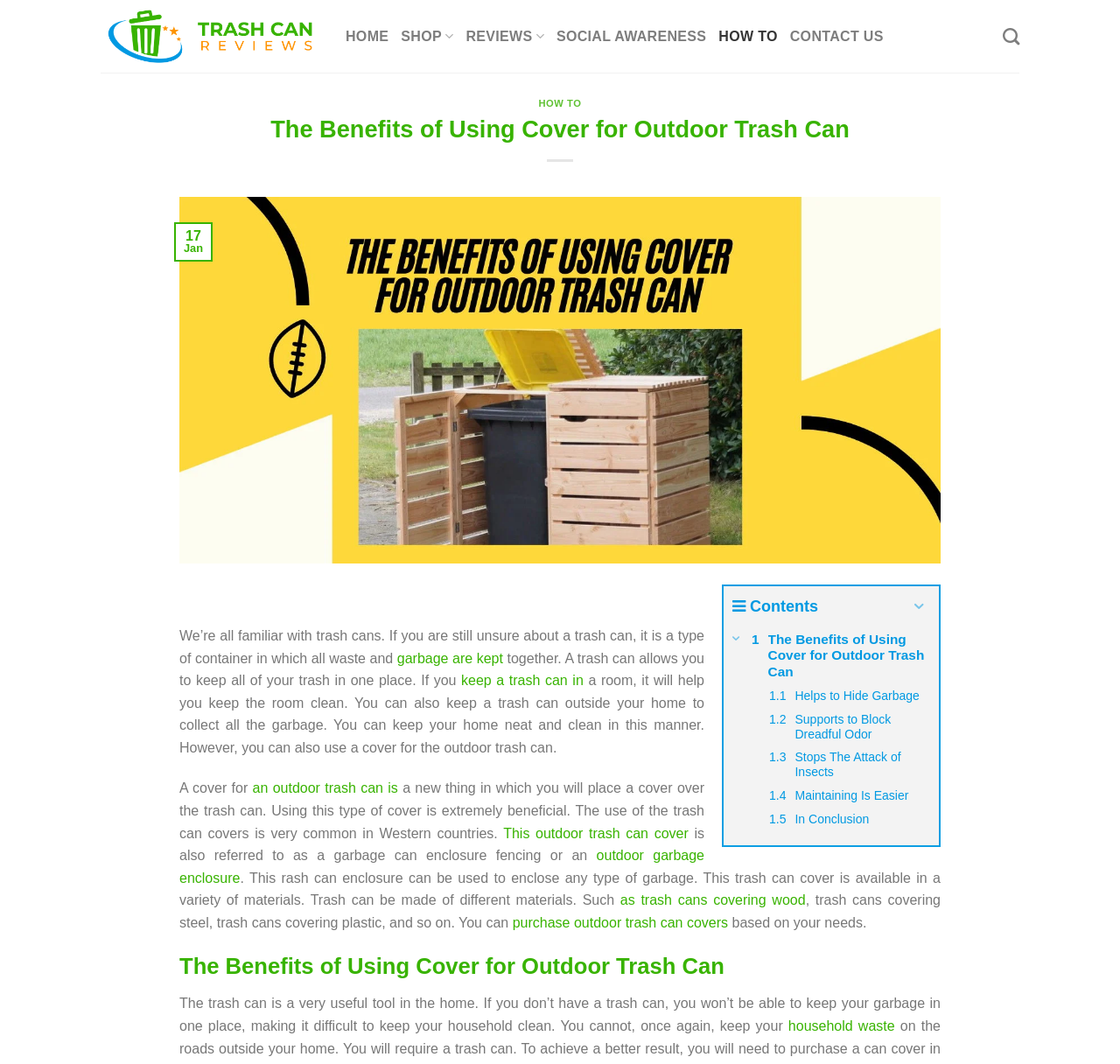What materials are trash can covers available in? Using the information from the screenshot, answer with a single word or phrase.

Wood, steel, plastic, etc.